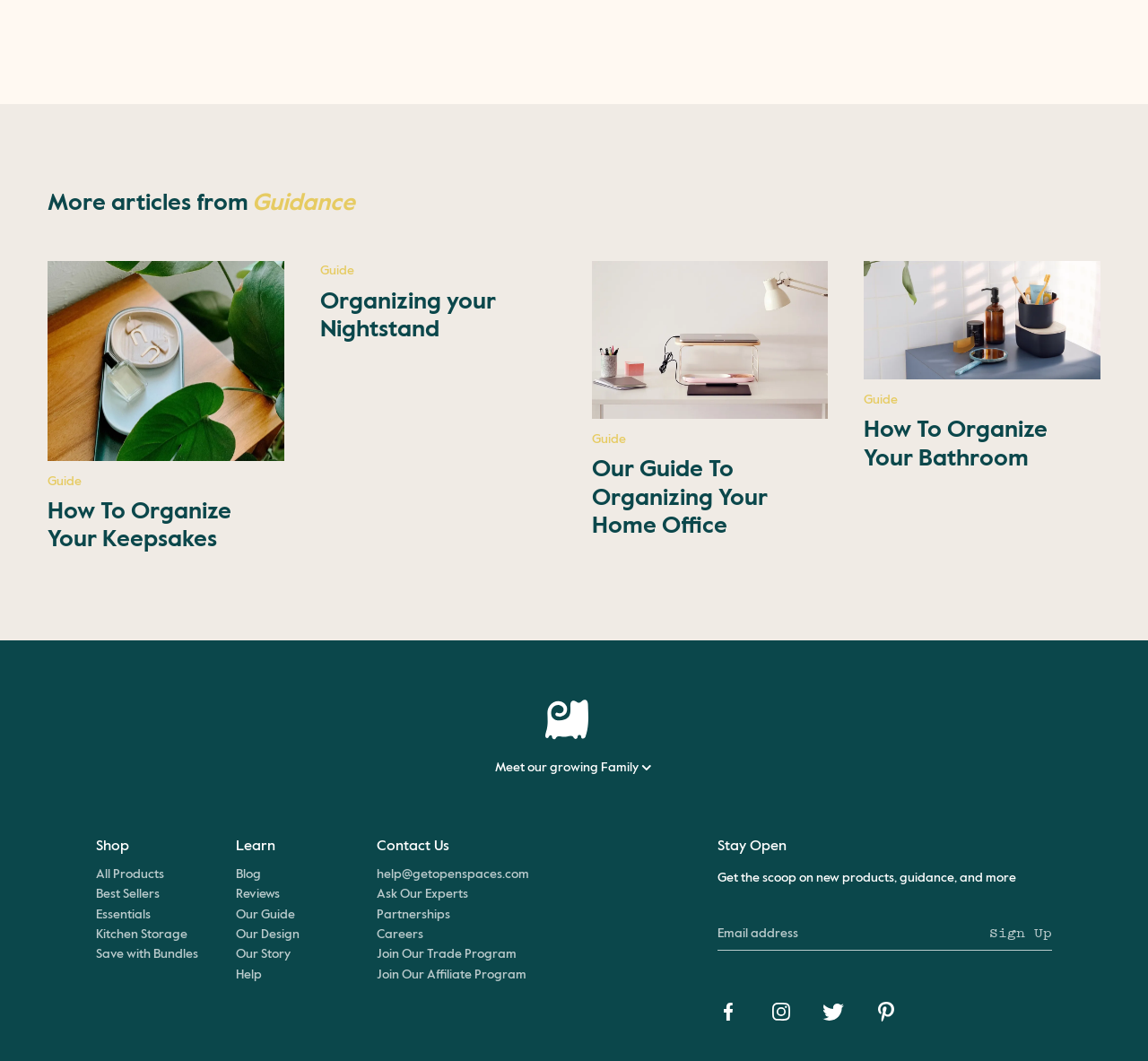Please find the bounding box coordinates in the format (top-left x, top-left y, bottom-right x, bottom-right y) for the given element description. Ensure the coordinates are floating point numbers between 0 and 1. Description: How To Organize Your Keepsakes

[0.042, 0.472, 0.202, 0.52]